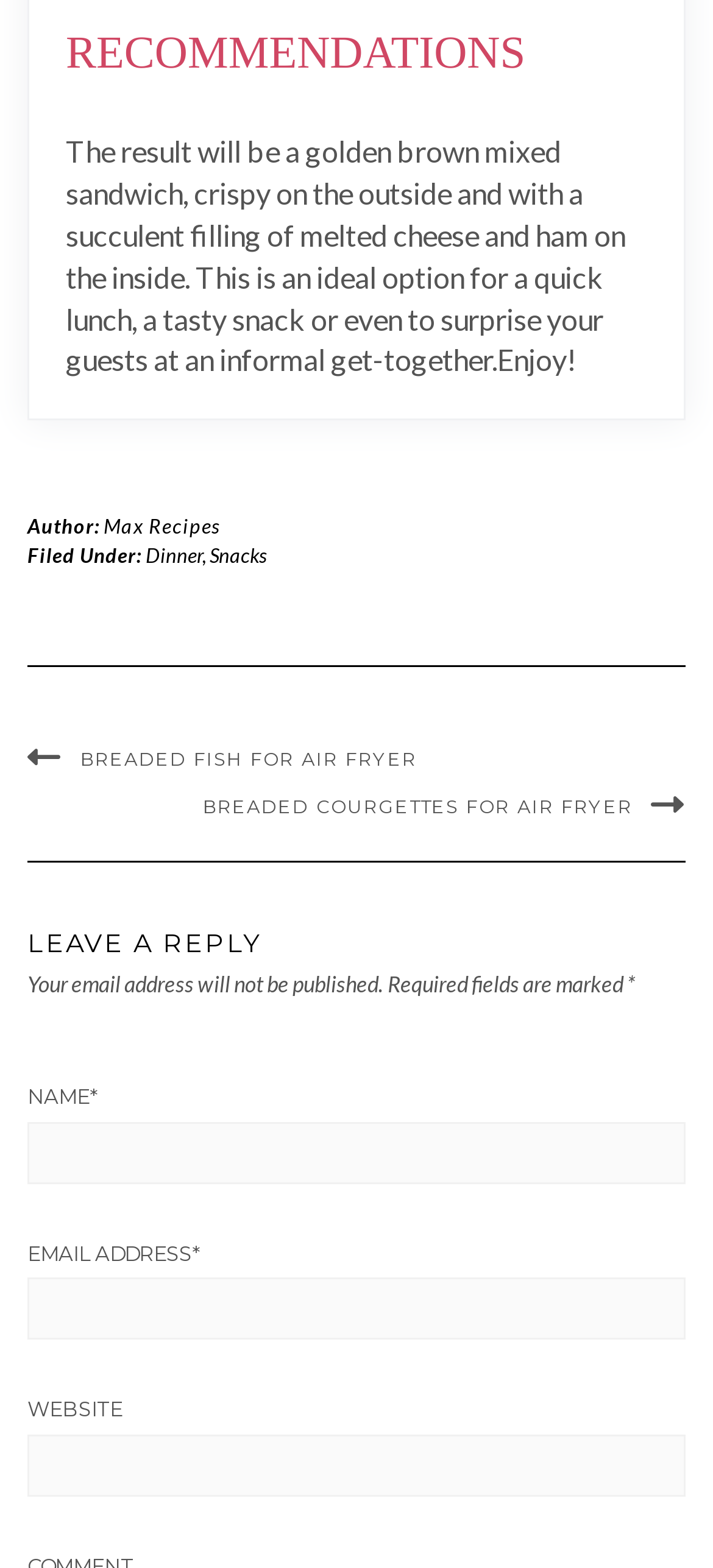Could you provide the bounding box coordinates for the portion of the screen to click to complete this instruction: "Click on the 'Dinner' link"?

[0.205, 0.346, 0.284, 0.361]